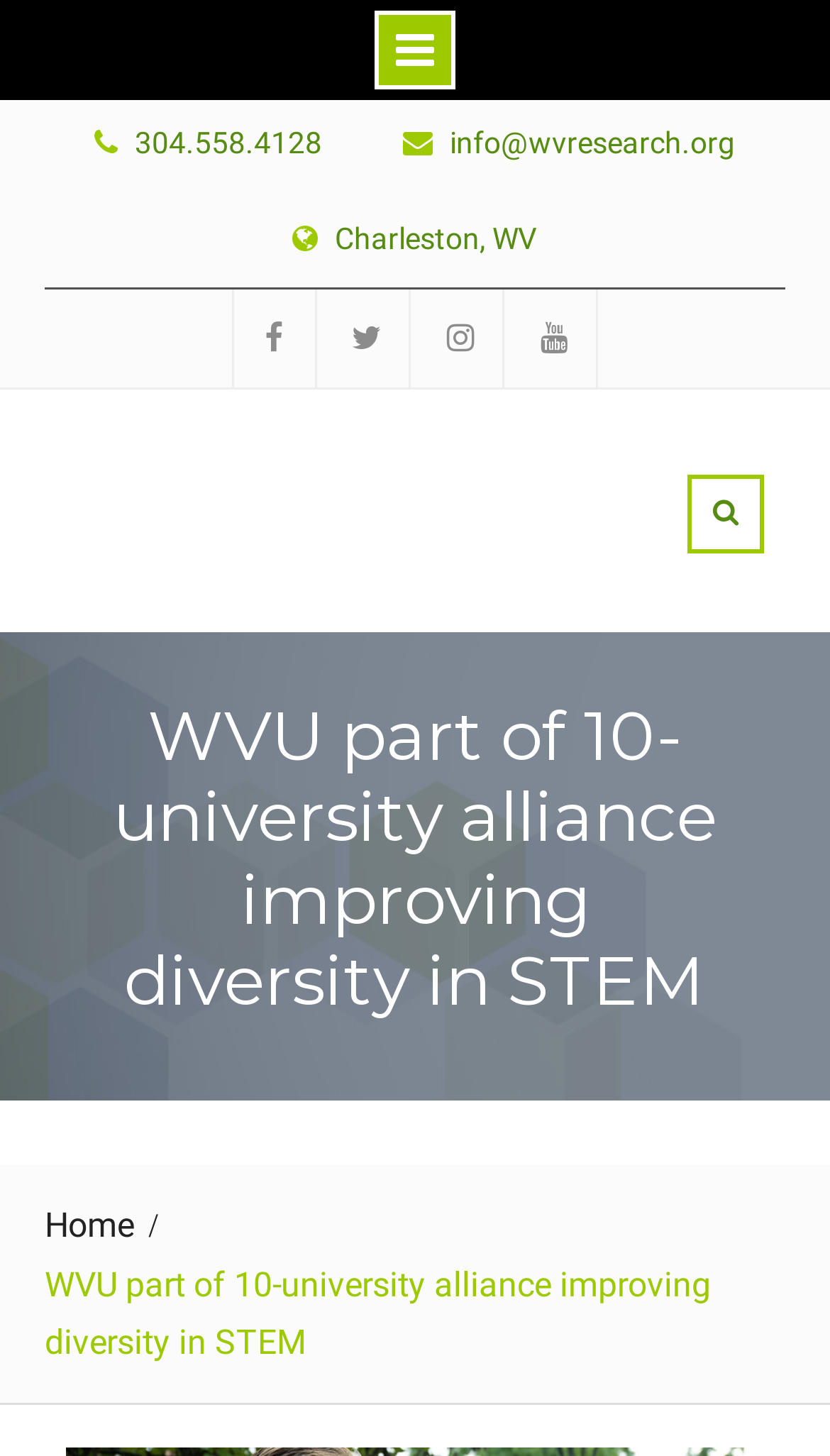Identify the bounding box coordinates of the area you need to click to perform the following instruction: "Go to Home page".

[0.053, 0.828, 0.191, 0.856]